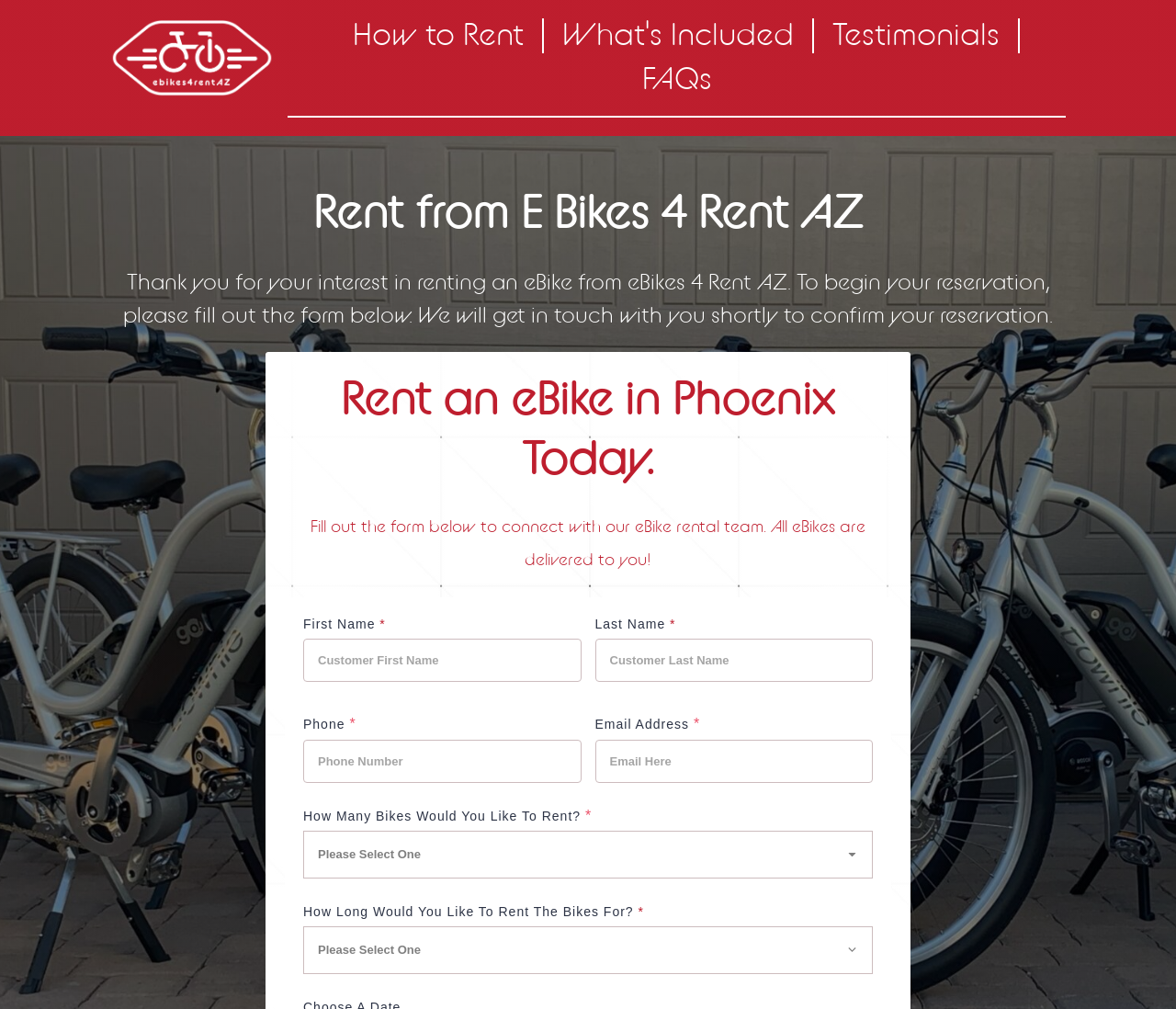What is the first step to rent an eBike?
Please answer the question as detailed as possible.

According to the webpage, the first step to rent an eBike is to fill out the form below, which will allow users to connect with the eBike rental team. The team will then get in touch with the user to confirm their reservation.